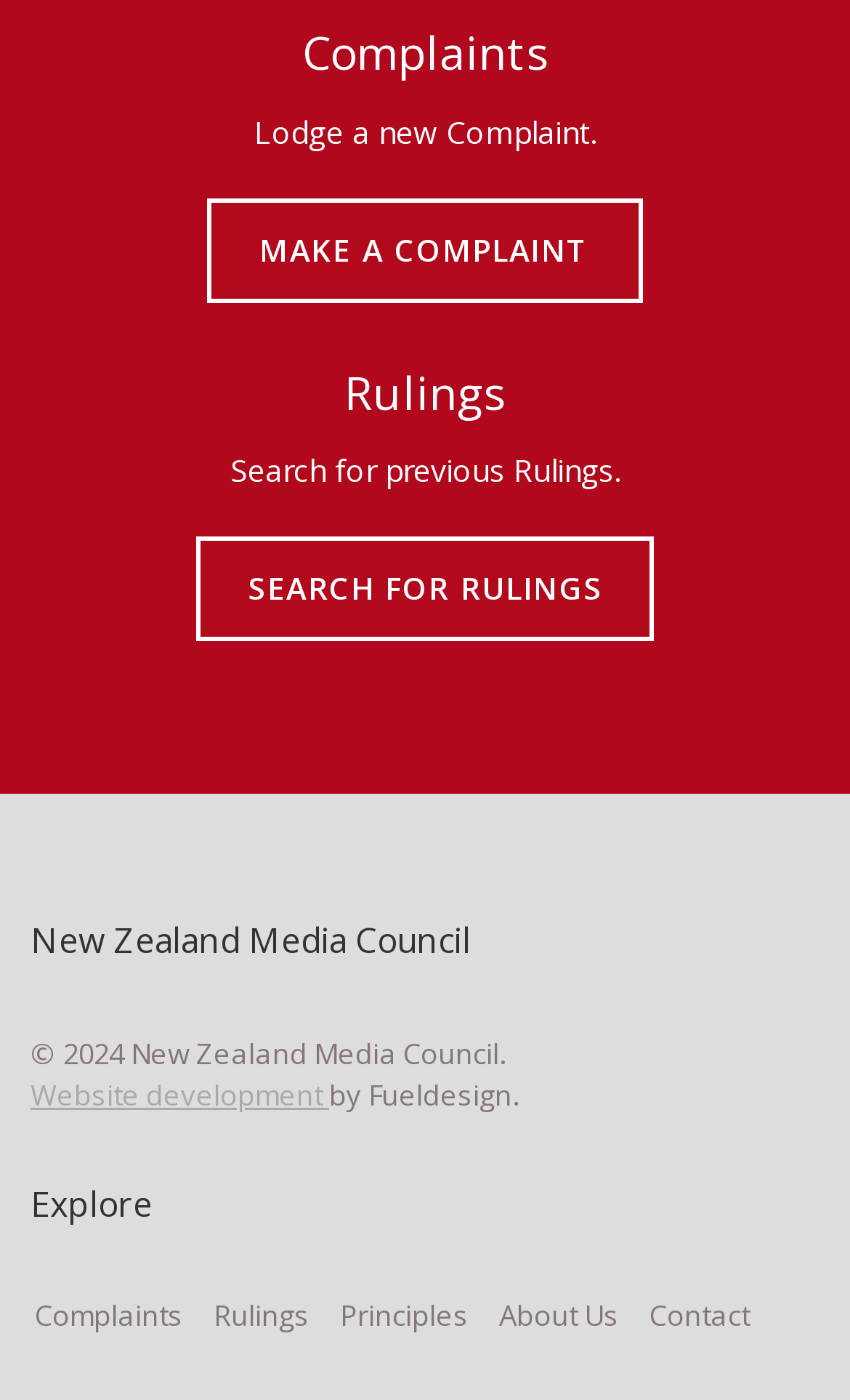Please specify the bounding box coordinates of the element that should be clicked to execute the given instruction: 'Search for previous rulings'. Ensure the coordinates are four float numbers between 0 and 1, expressed as [left, top, right, bottom].

[0.23, 0.383, 0.77, 0.458]